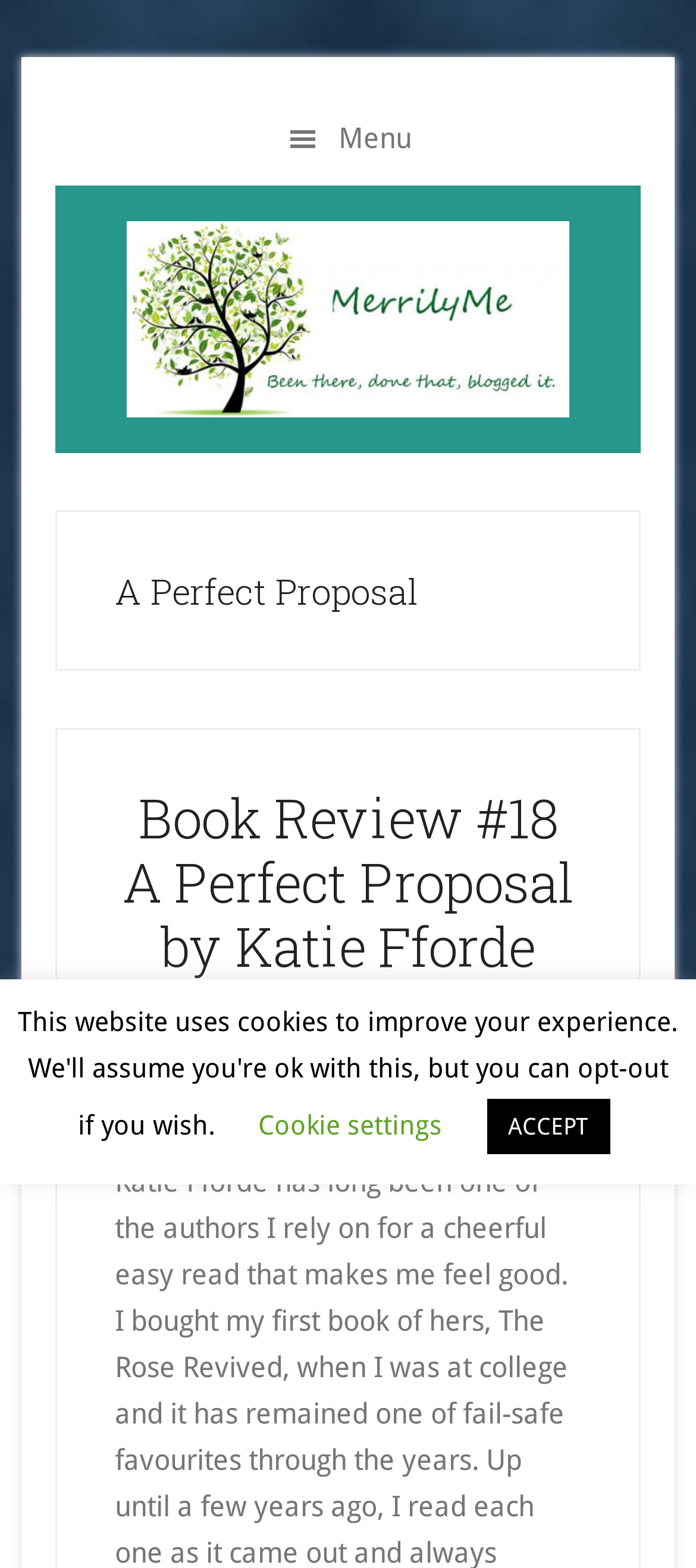Illustrate the webpage thoroughly, mentioning all important details.

The webpage is titled "A Perfect Proposal" and appears to be a blog post or article review. At the top left corner, there are two "Skip to" links, one for main content and one for primary sidebar. Next to these links, a menu button is located, which is not currently expanded.

Below the menu button, the title "A Perfect Proposal" is displayed prominently, with a smaller heading "Book Review #18 A Perfect Proposal by Katie Fforde" underneath. The title and heading are centered near the top of the page.

To the right of the title, there is a link to "MerrilyMe", which is likely the blog or website's name. Below the title, there is a section with a link to the same book review, a timestamp showing "May 1, 2011", a link to "Merry", and a link to "Leave a Comment".

At the bottom of the page, there are two buttons: "Cookie settings" and "ACCEPT", which are likely related to cookie consent.

Overall, the webpage appears to be a simple blog post or review with a clear title, heading, and relevant links.